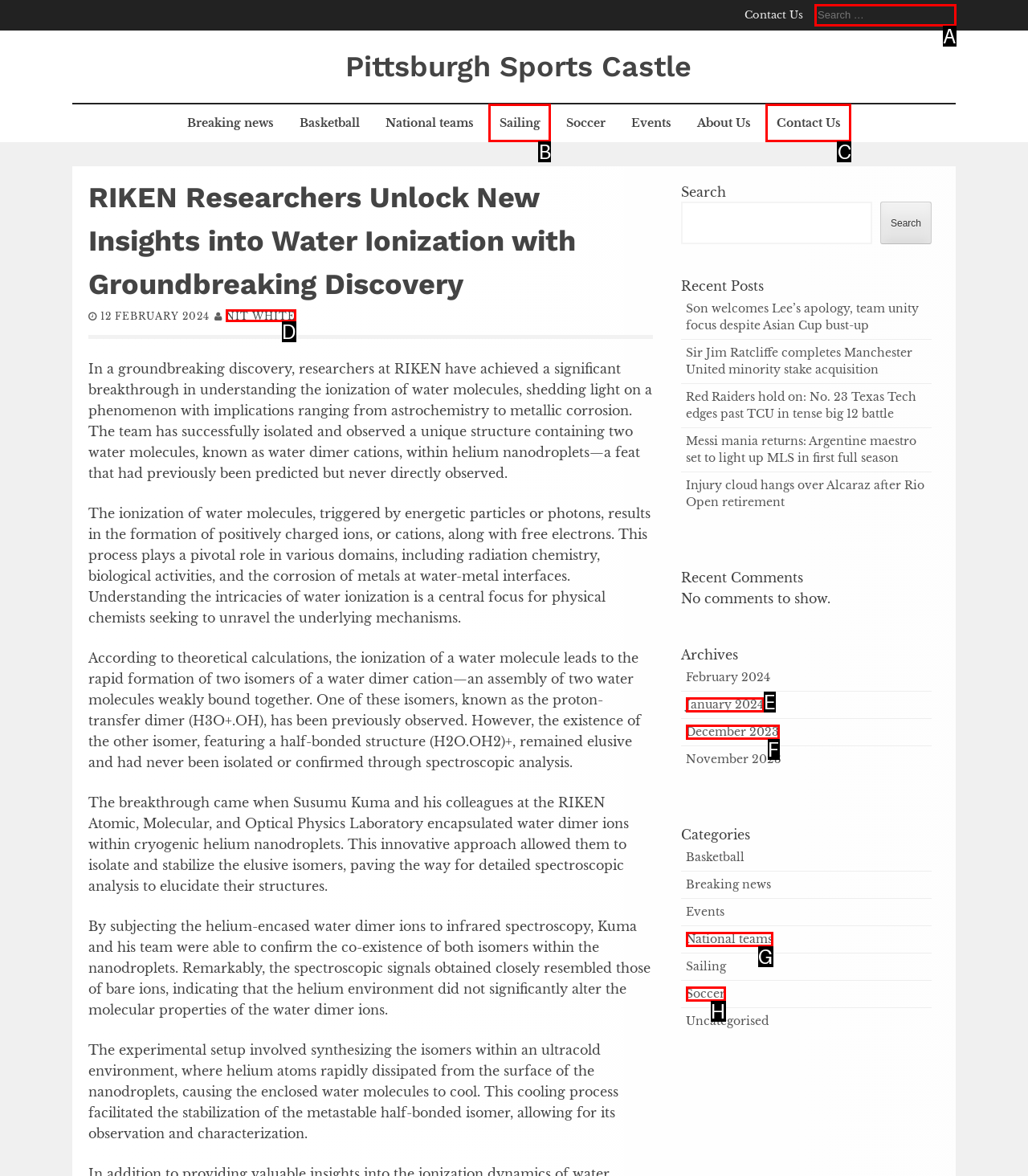Examine the description: IA4 Biotech and indicate the best matching option by providing its letter directly from the choices.

None